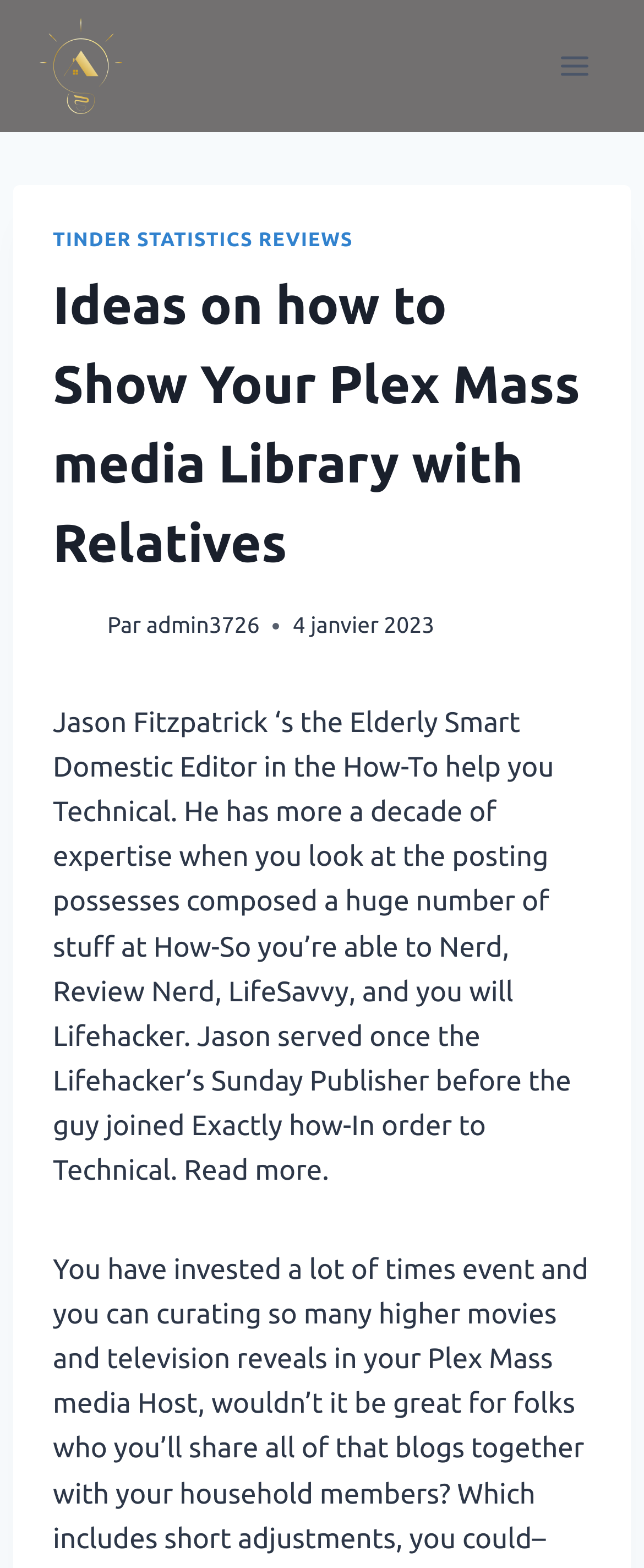Find the bounding box coordinates for the UI element whose description is: "aria-label="Smart Agency-immobilier"". The coordinates should be four float numbers between 0 and 1, in the format [left, top, right, bottom].

[0.062, 0.011, 0.19, 0.073]